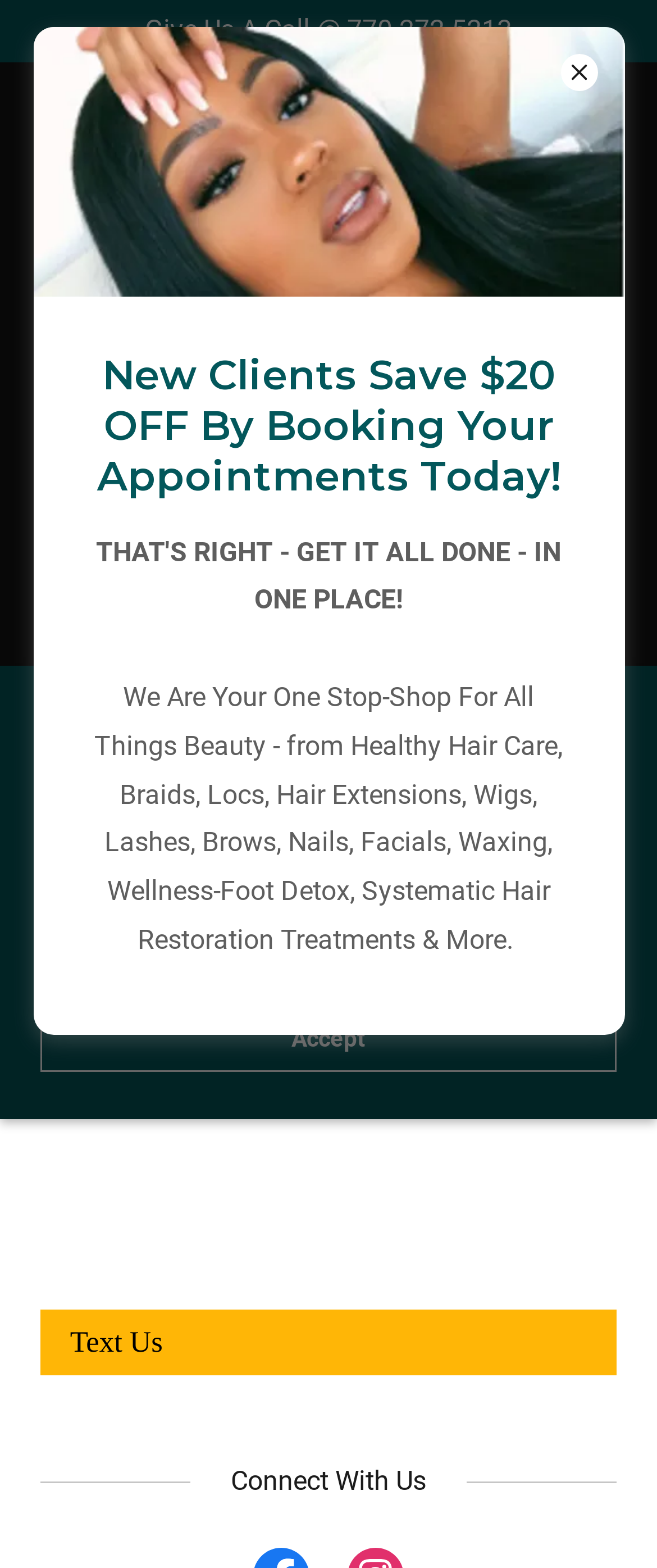Provide the bounding box for the UI element matching this description: "Accept".

[0.062, 0.641, 0.938, 0.684]